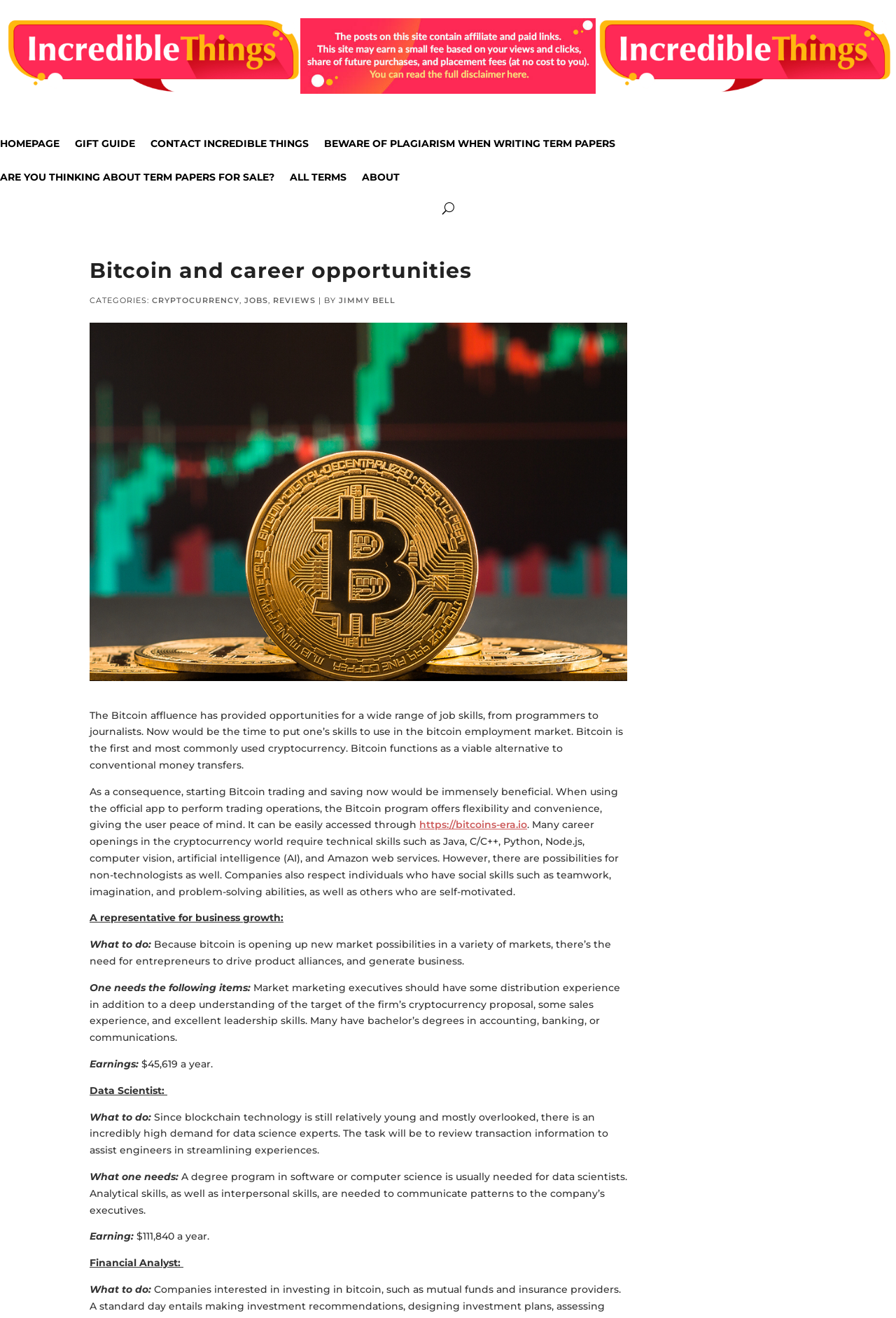Please identify the bounding box coordinates of the clickable region that I should interact with to perform the following instruction: "Click on the 'https://bitcoins-era.io' link". The coordinates should be expressed as four float numbers between 0 and 1, i.e., [left, top, right, bottom].

[0.468, 0.621, 0.588, 0.631]